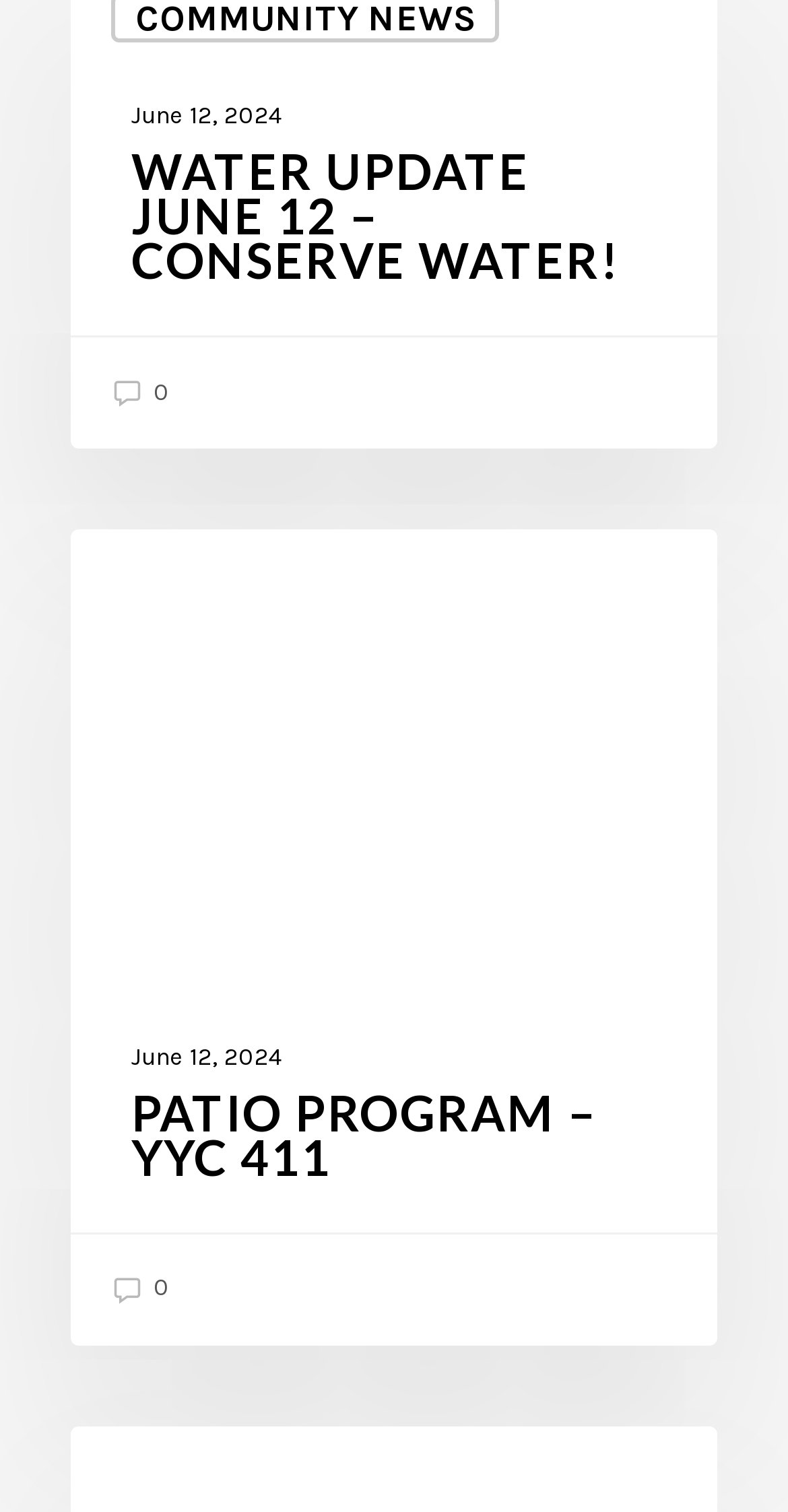From the details in the image, provide a thorough response to the question: Is the 'PATIO PROGRAM – YYC 411' heading above the 'WATER UPDATE JUNE 12 – CONSERVE WATER!' heading?

I compared the y1 and y2 coordinates of the two heading elements and found that the 'WATER UPDATE JUNE 12 – CONSERVE WATER!' heading has smaller y1 and y2 values, which means it is above the 'PATIO PROGRAM – YYC 411' heading.